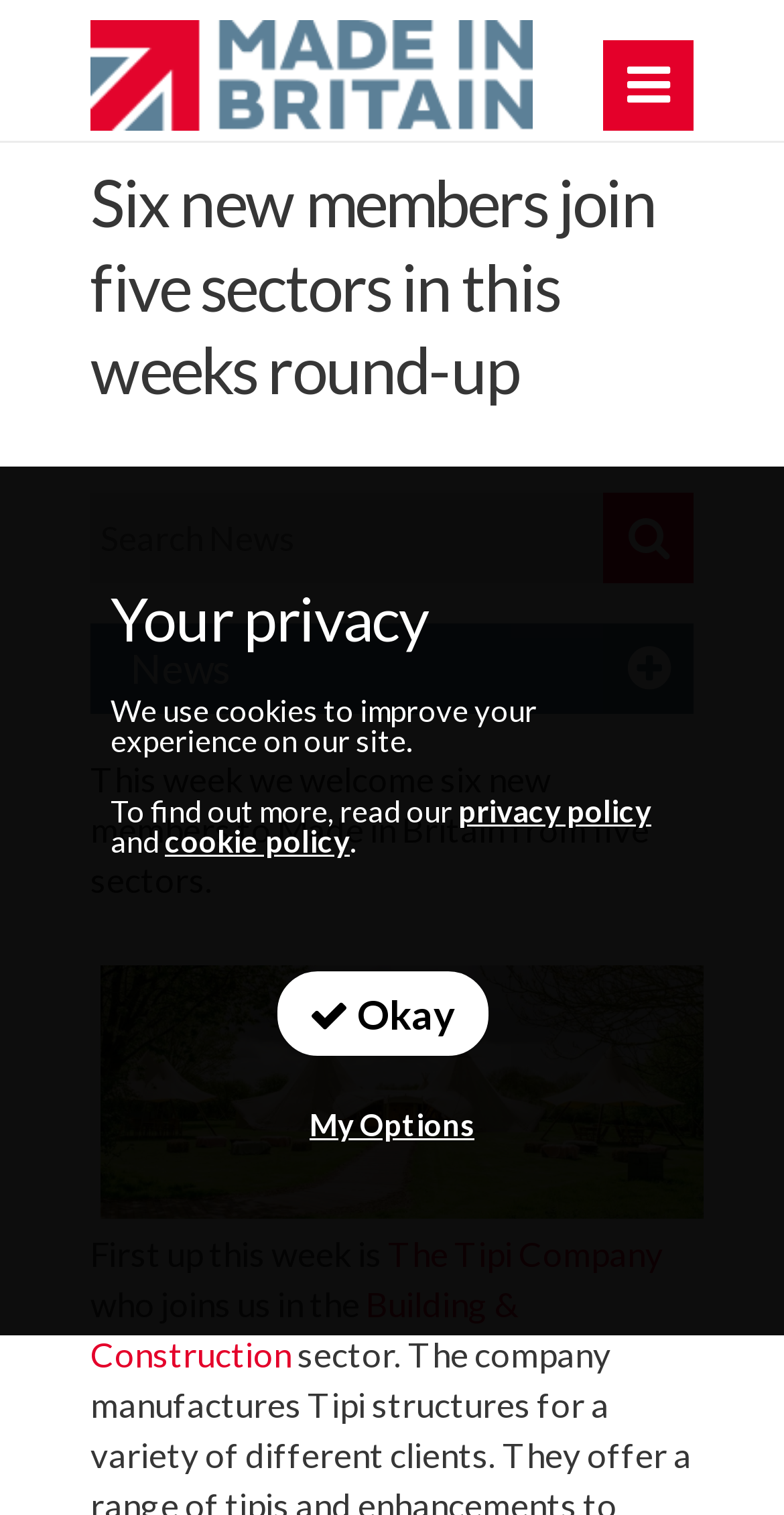What is the purpose of the searchbox?
Please respond to the question with as much detail as possible.

I found the answer by looking at the text associated with the searchbox element, which says 'Search News', indicating that the searchbox is used to search for news.